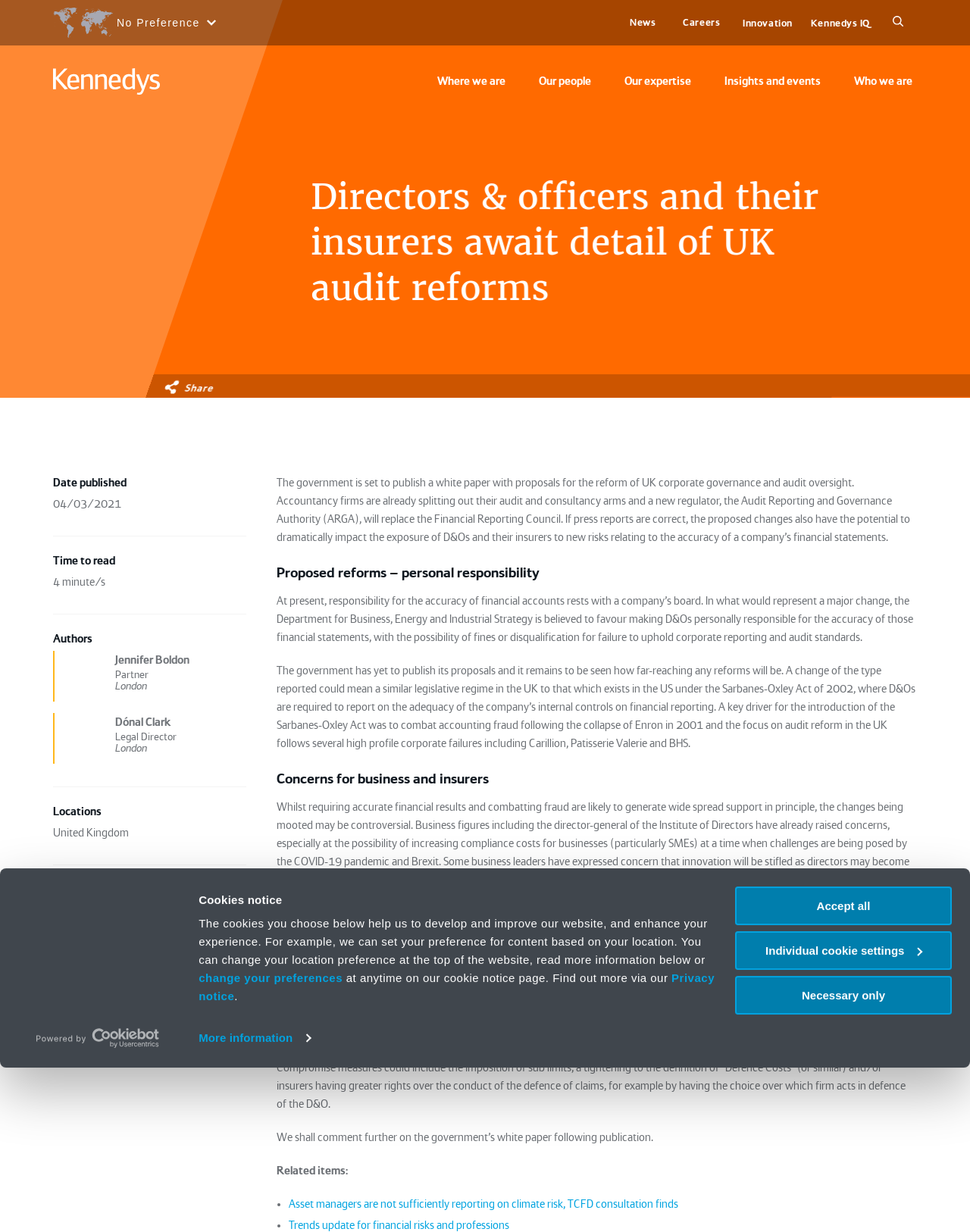Respond to the question below with a concise word or phrase:
What is the name of the new regulator mentioned in the article?

Audit Reporting and Governance Authority (ARGA)